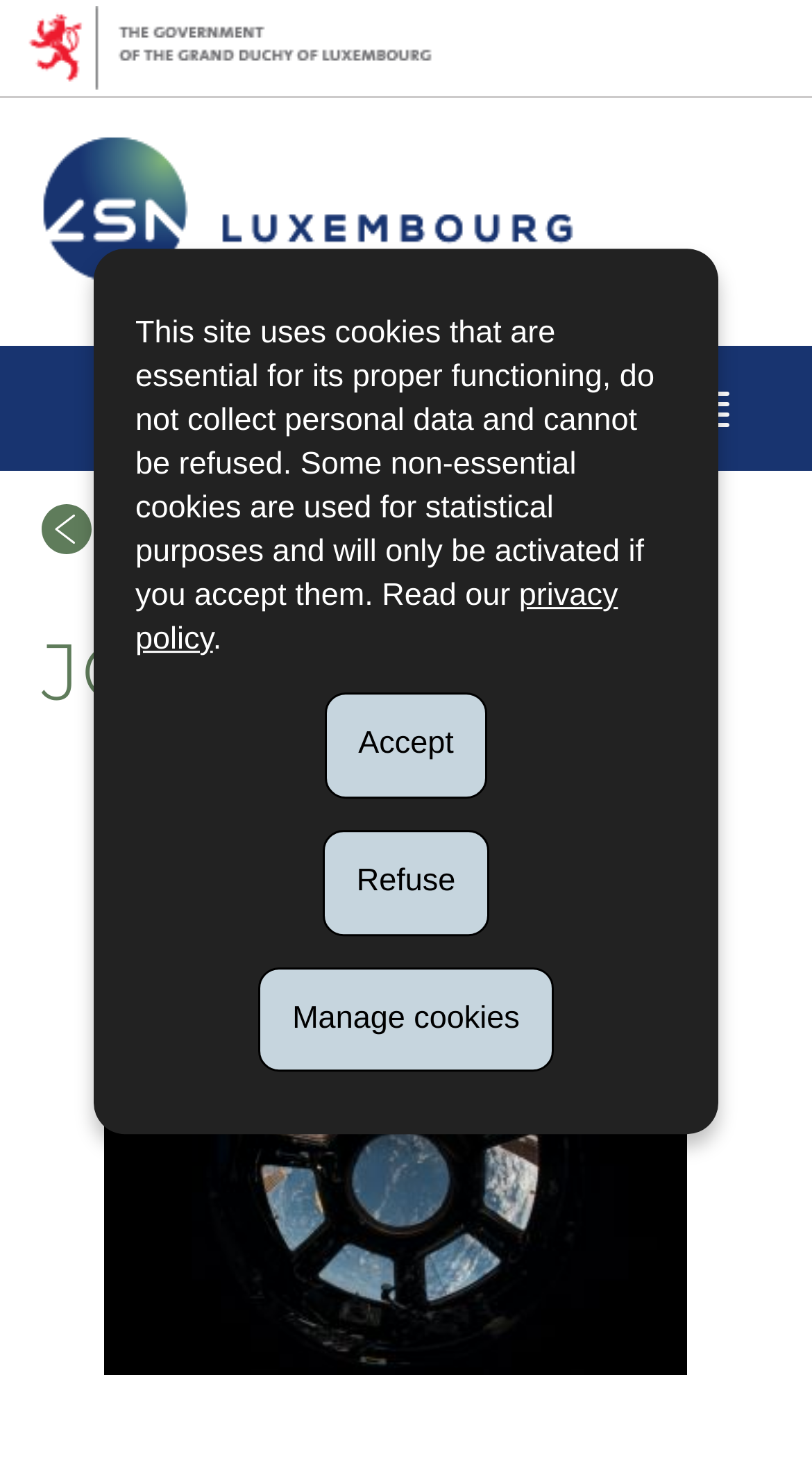Bounding box coordinates should be provided in the format (top-left x, top-left y, bottom-right x, bottom-right y) with all values between 0 and 1. Identify the bounding box for this UI element: Print

[0.554, 0.504, 0.662, 0.554]